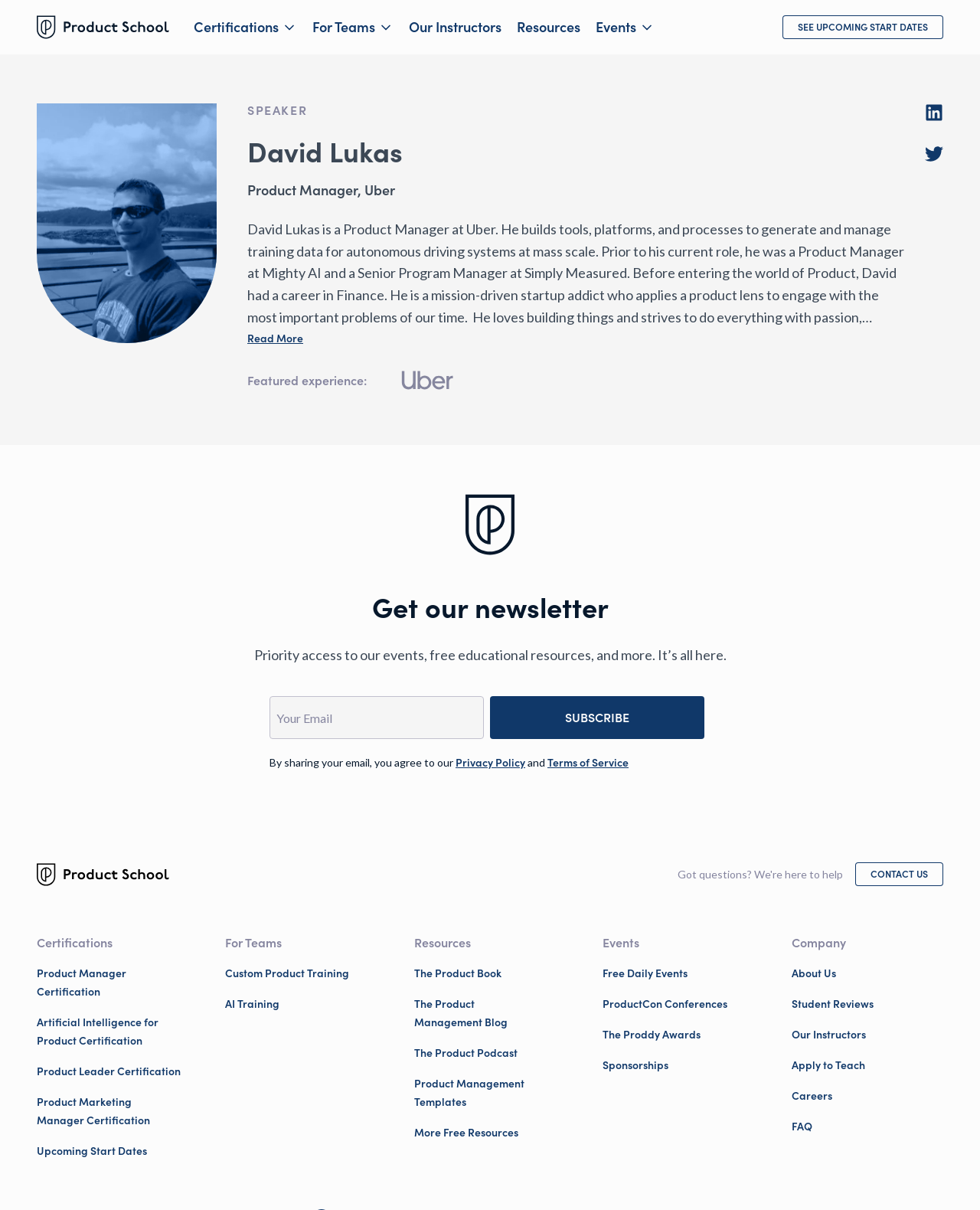Identify the bounding box coordinates for the element that needs to be clicked to fulfill this instruction: "Check out the Product Manager Certification". Provide the coordinates in the format of four float numbers between 0 and 1: [left, top, right, bottom].

[0.038, 0.799, 0.129, 0.826]